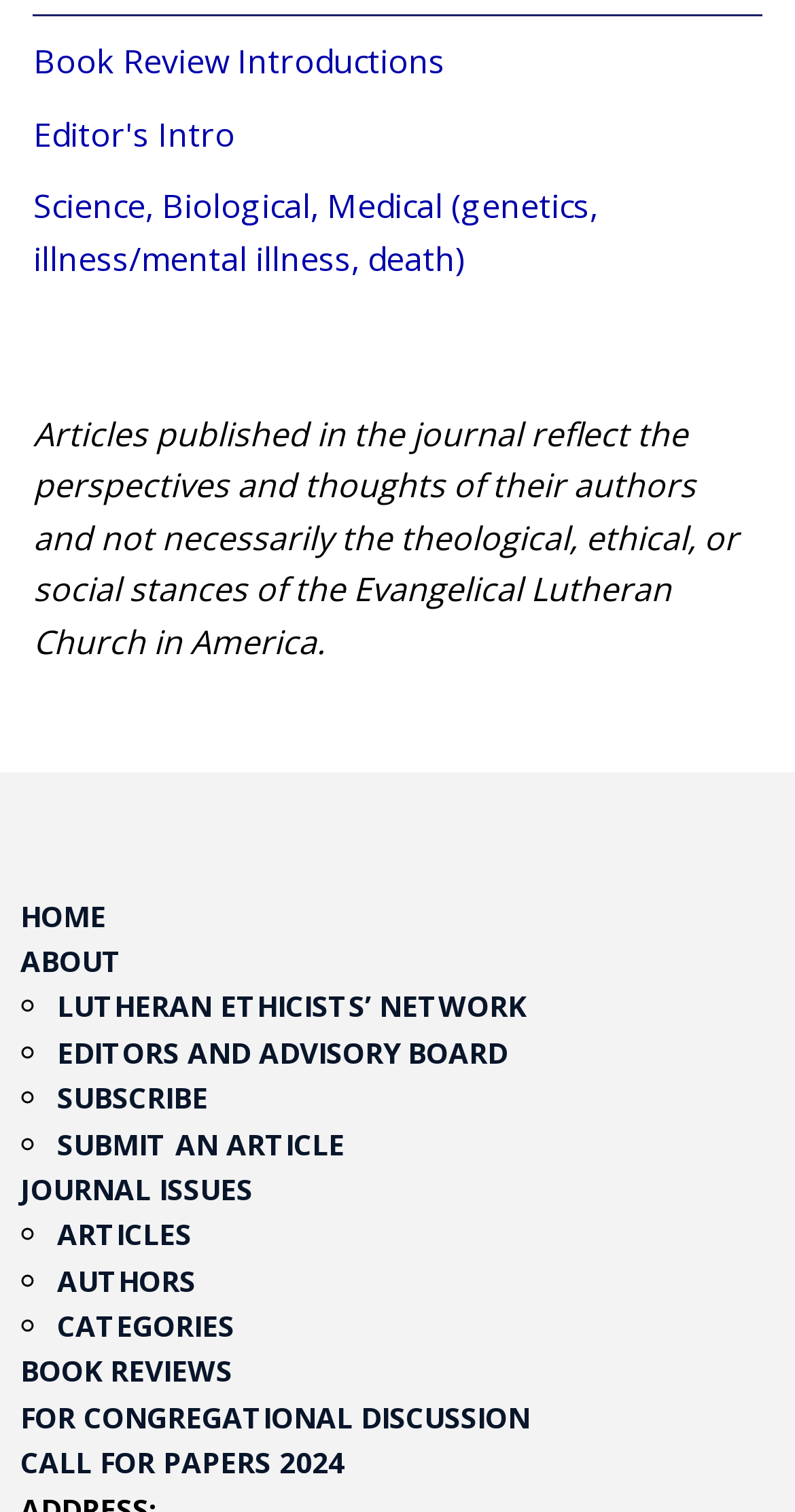Can you determine the bounding box coordinates of the area that needs to be clicked to fulfill the following instruction: "Go to home page"?

[0.026, 0.592, 0.133, 0.618]